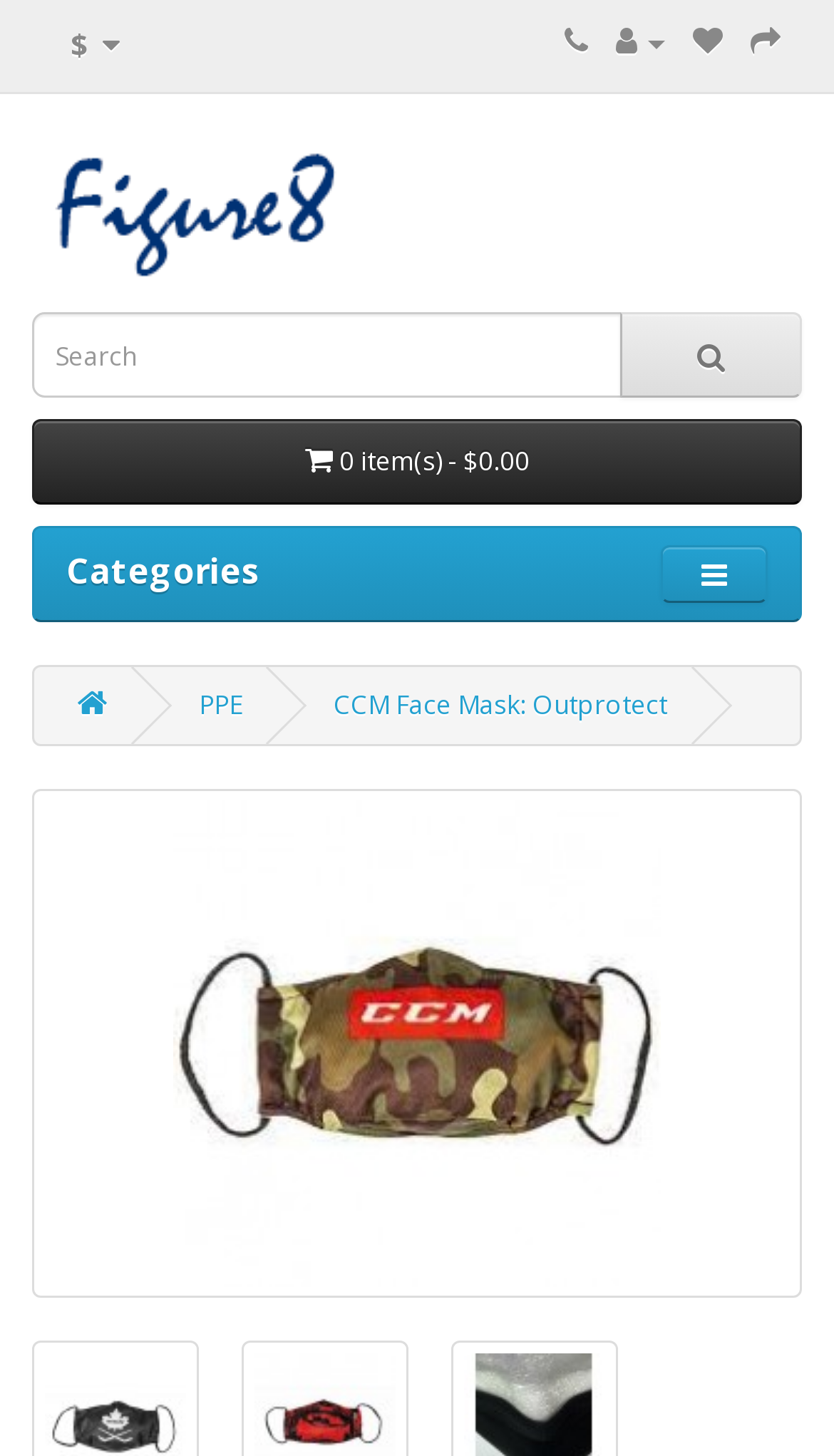Determine the main headline from the webpage and extract its text.

CCM Face Mask: Outprotect